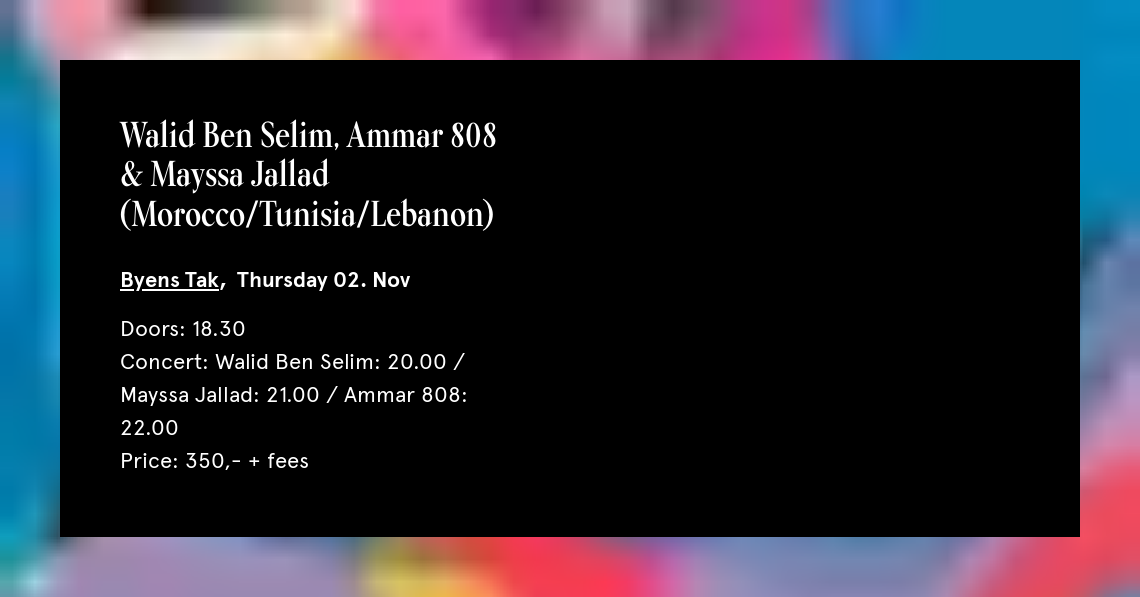Provide a comprehensive description of the image.

The image features a vibrant promotional banner for an upcoming concert event showcasing artists Walid Ben Selim, Ammar 808, and Mayssa Jallad. It highlights essential details including the date—Thursday, November 2, at Byens Tak. The text indicates that doors will open at 18:30, with concert timings listed as Walid Ben Selim performing at 20:00, followed by Mayssa Jallad at 21:00, and Ammar 808 closing the event at 22:00. Ticket prices are shown as 350,- plus fees. The design combines striking colors and bold typography, capturing the excitement of the evening.